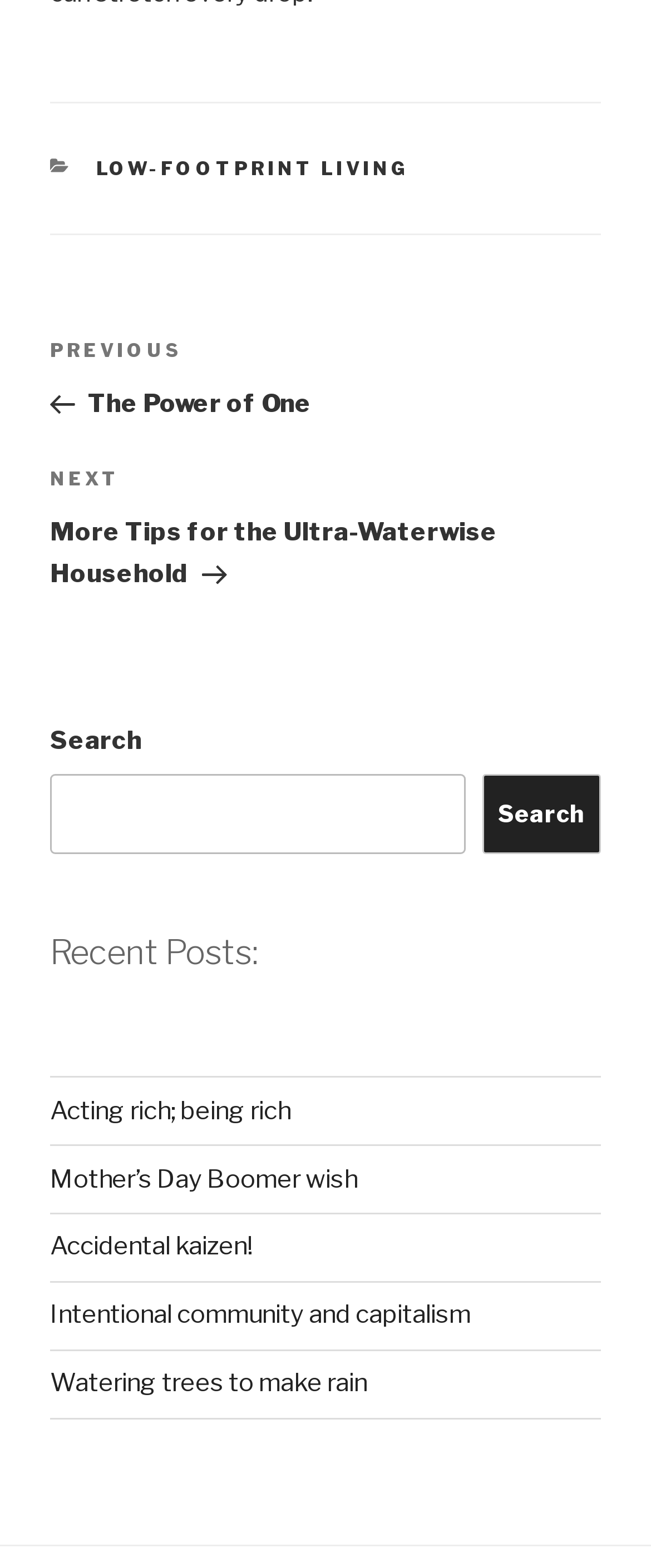What is the category of the first link in the footer?
Based on the image, give a concise answer in the form of a single word or short phrase.

LOW-FOOTPRINT LIVING